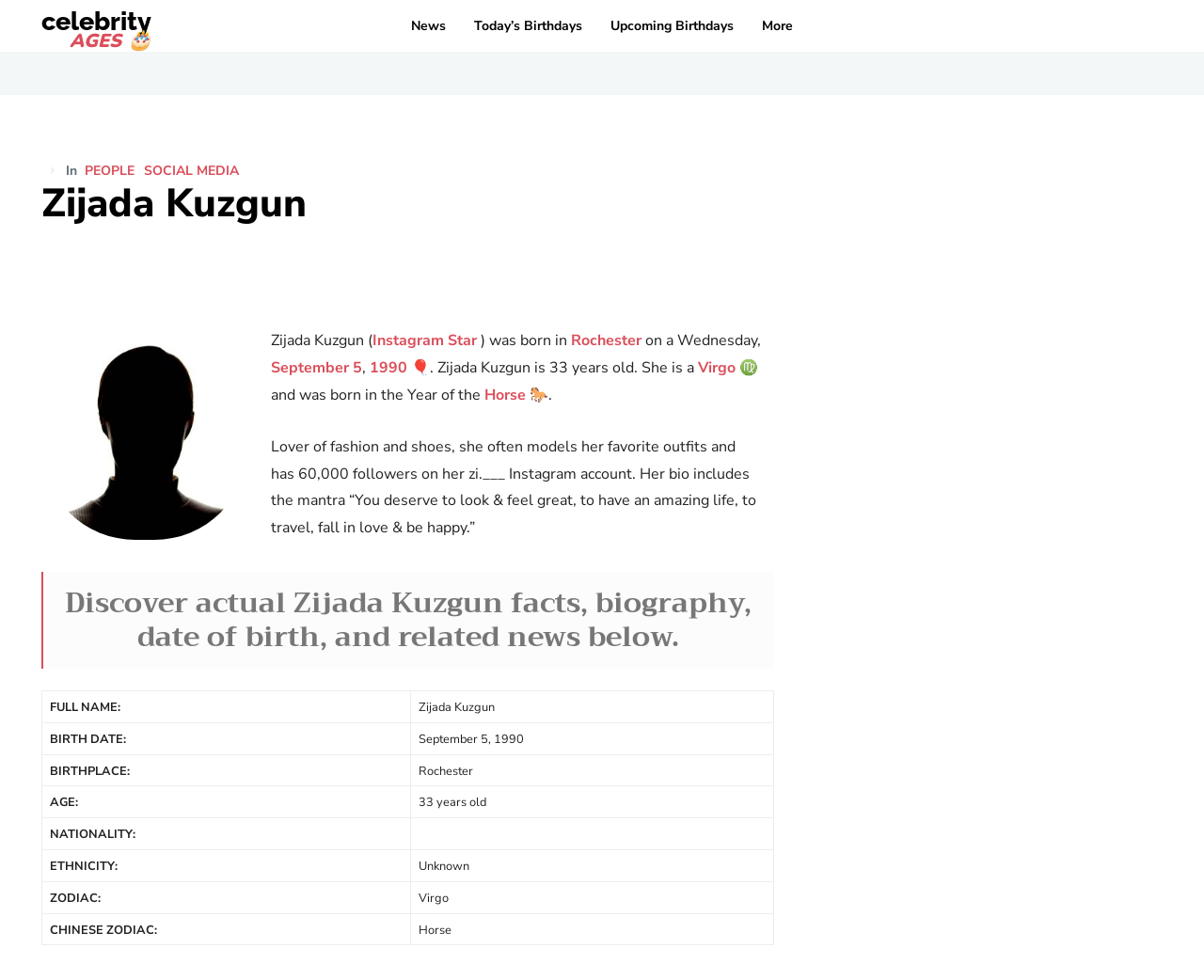Answer this question in one word or a short phrase: What is Zijada Kuzgun's age?

33 years old